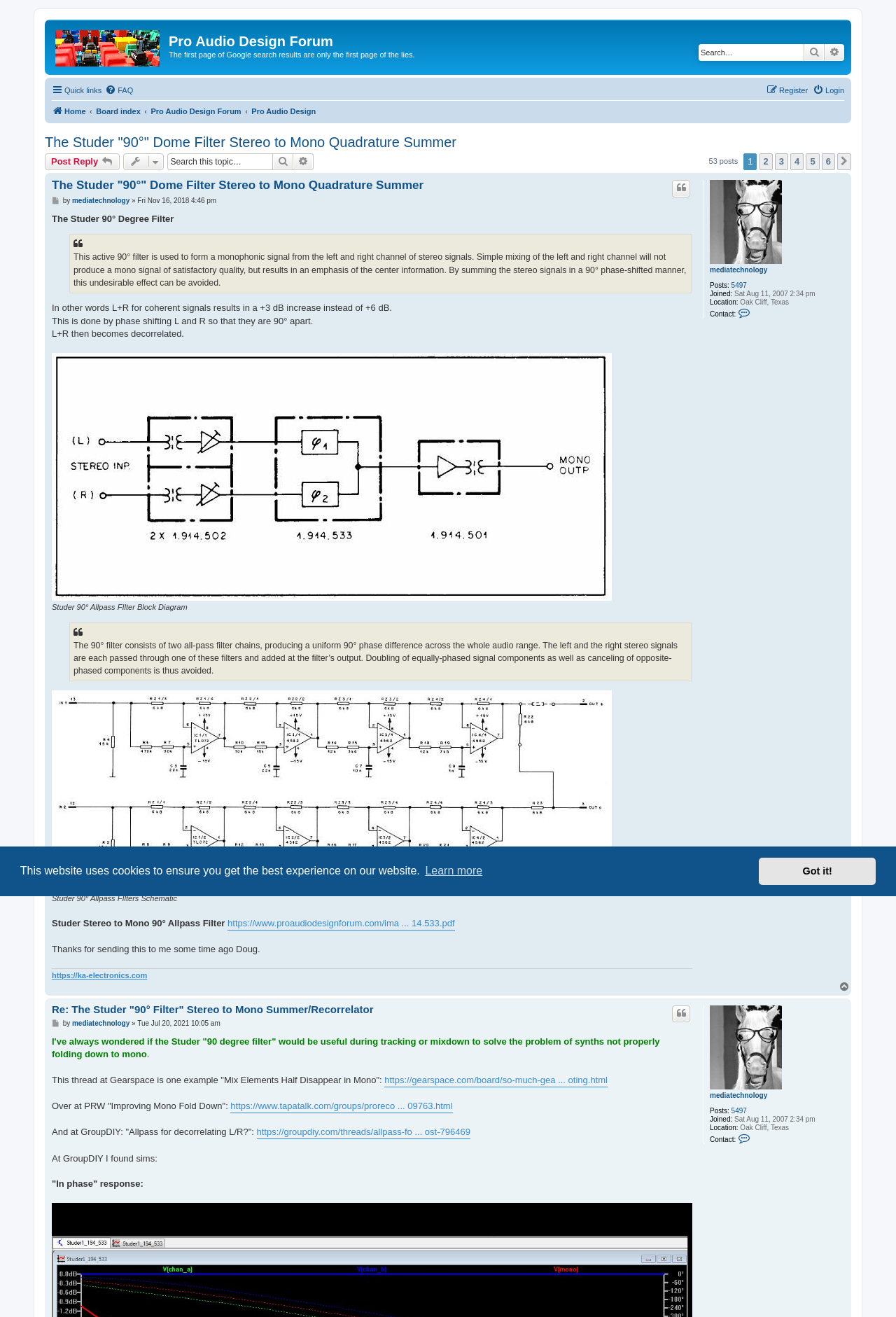Predict the bounding box of the UI element that fits this description: "Pro Audio Design Forum".

[0.168, 0.078, 0.269, 0.091]